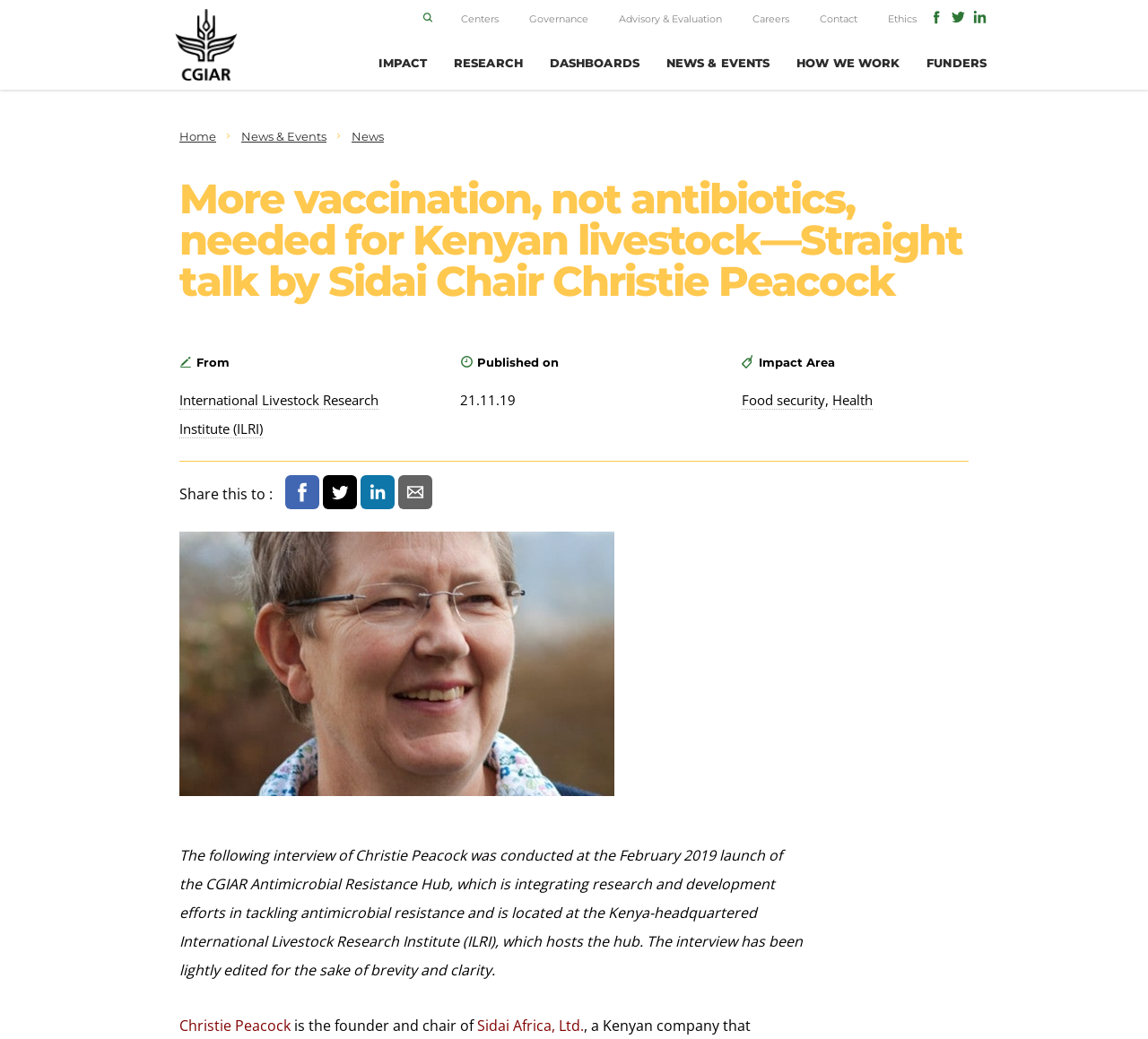Provide a single word or phrase to answer the given question: 
What is the date of the interview?

21.11.19